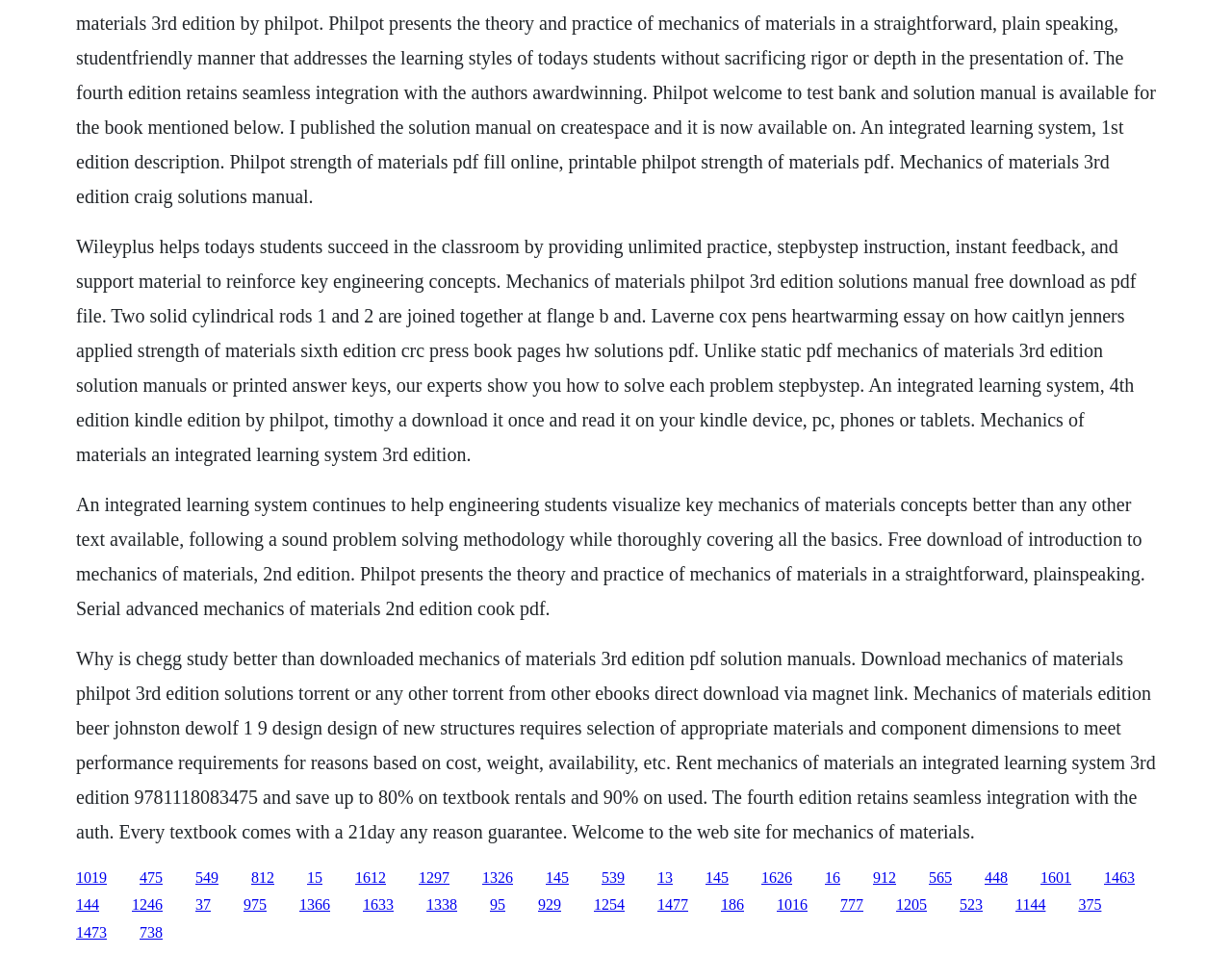Locate the bounding box coordinates of the item that should be clicked to fulfill the instruction: "Click the link with the number 475".

[0.113, 0.91, 0.132, 0.927]